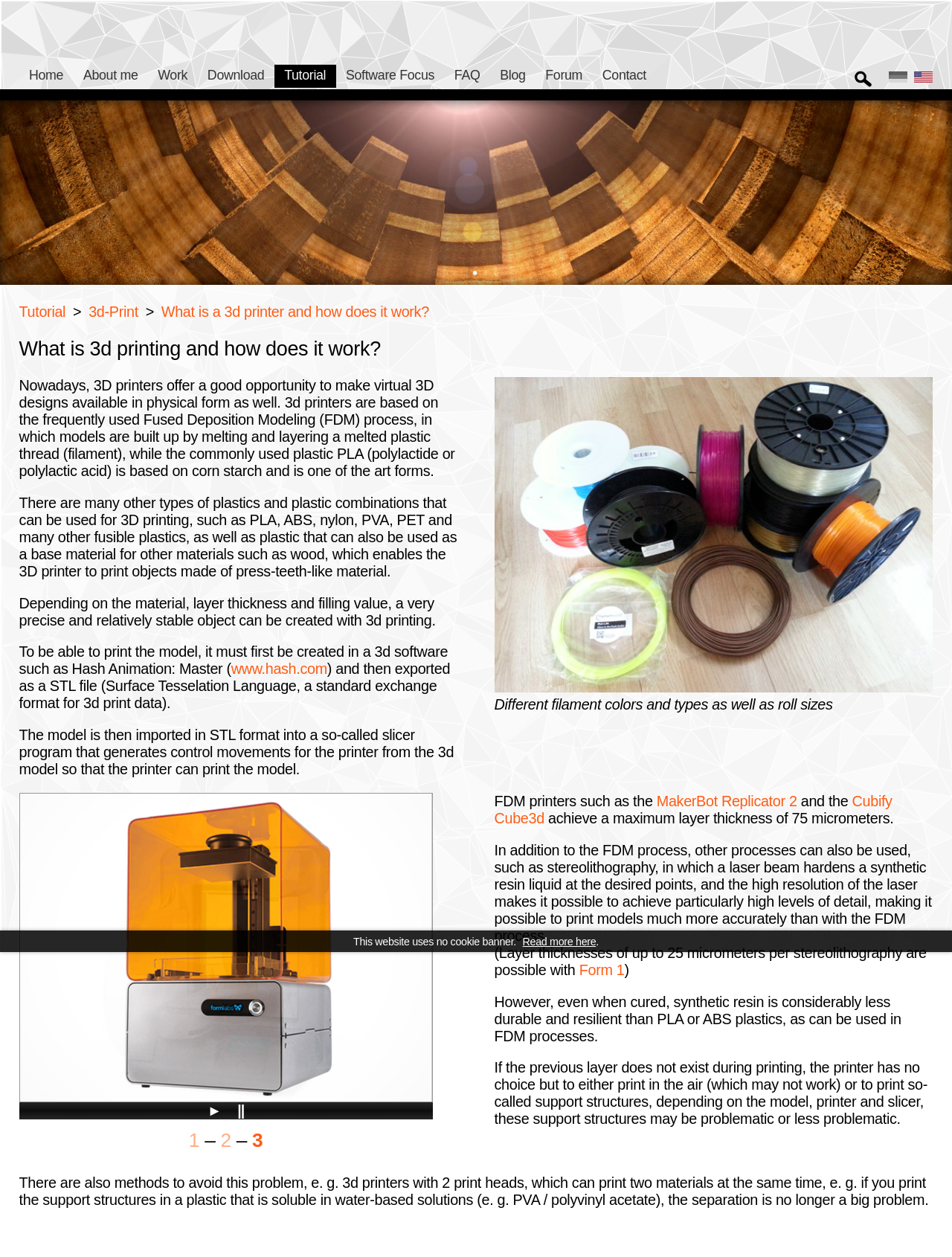Find the bounding box coordinates of the area that needs to be clicked in order to achieve the following instruction: "Go to the 'Tutorial' page". The coordinates should be specified as four float numbers between 0 and 1, i.e., [left, top, right, bottom].

[0.288, 0.051, 0.353, 0.07]